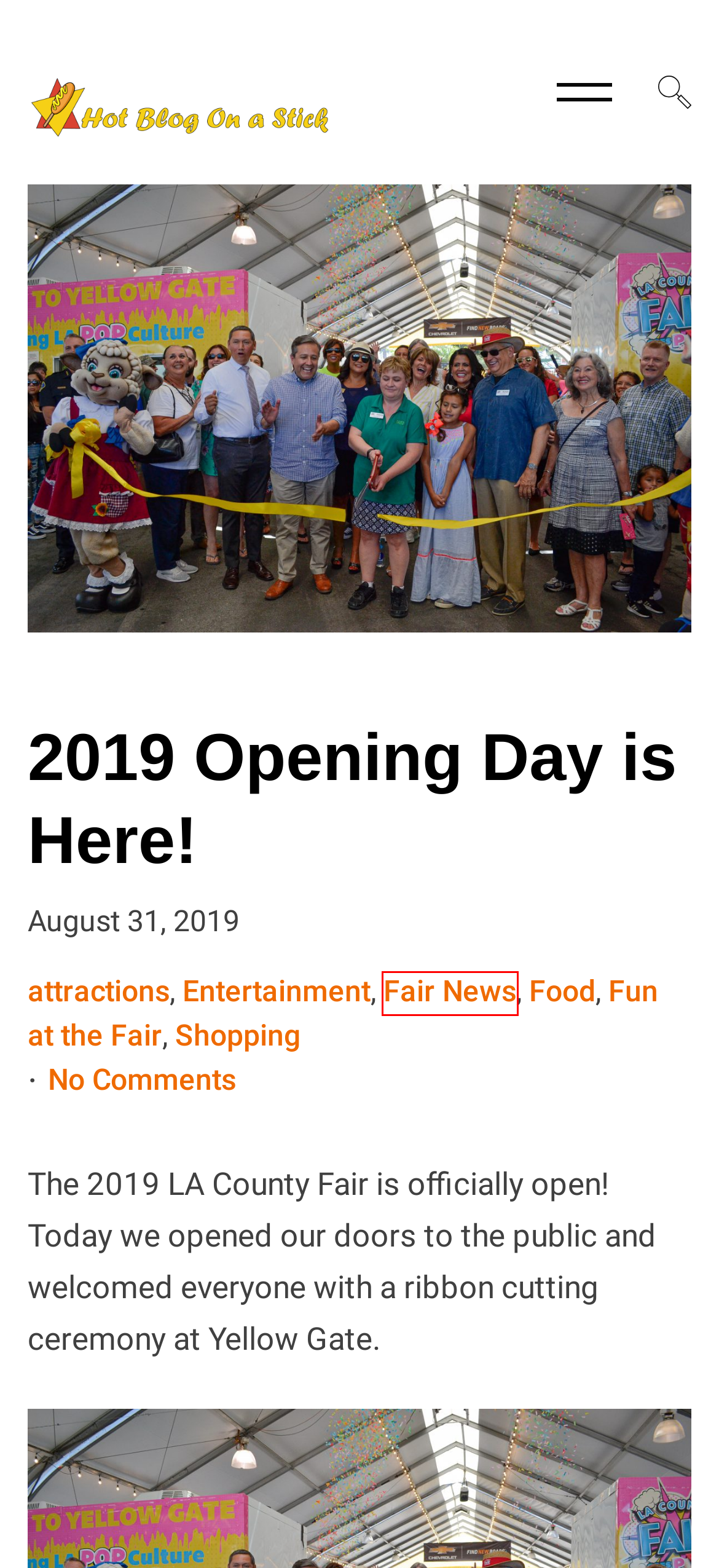Analyze the screenshot of a webpage featuring a red rectangle around an element. Pick the description that best fits the new webpage after interacting with the element inside the red bounding box. Here are the candidates:
A. Fair News – Hot Blog On A Stick
B. Hot Blog On A Stick – A County Fair Goes POP!
C. Shopping – Hot Blog On A Stick
D. The Hill – Hot Blog On A Stick
E. Food – Hot Blog On A Stick
F. attractions – Hot Blog On A Stick
G. Fun at the Fair – Hot Blog On A Stick
H. Entertainment – Hot Blog On A Stick

A